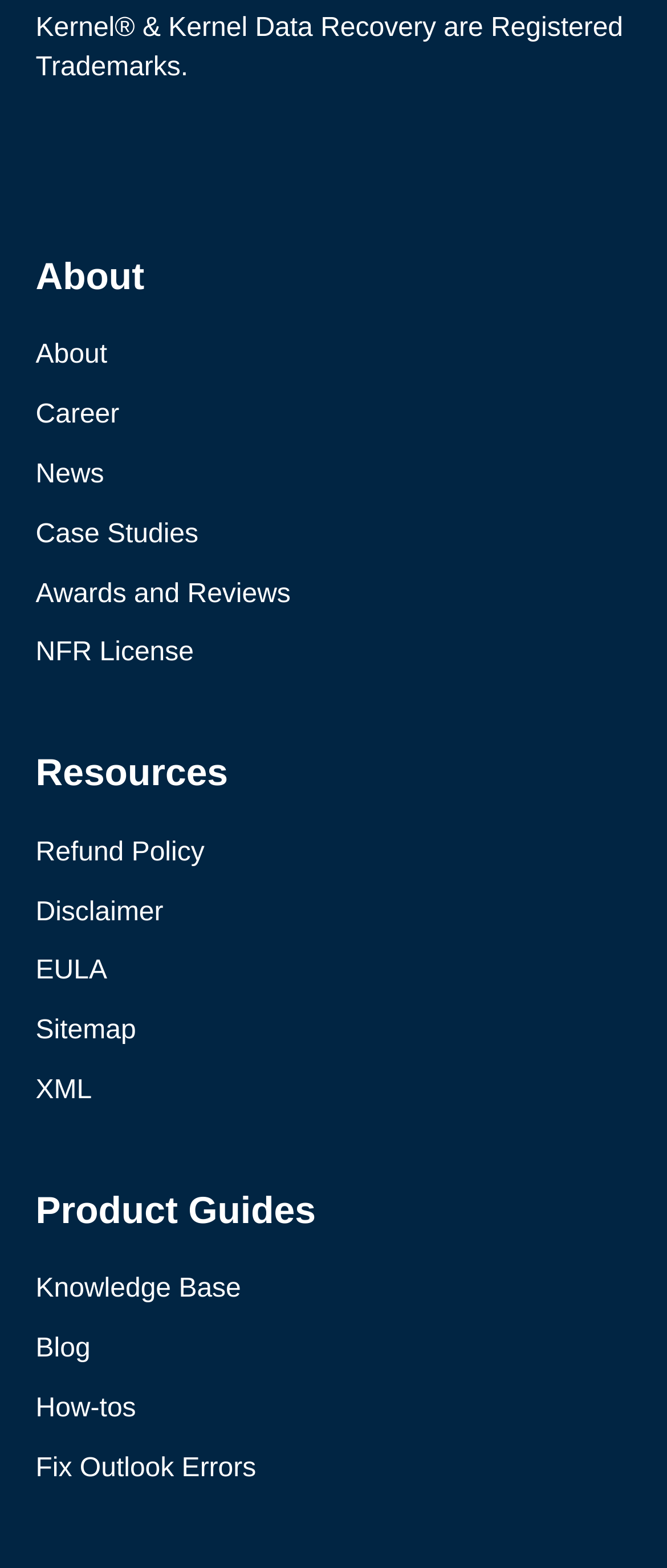Identify the bounding box coordinates for the region of the element that should be clicked to carry out the instruction: "View About page". The bounding box coordinates should be four float numbers between 0 and 1, i.e., [left, top, right, bottom].

[0.053, 0.215, 0.161, 0.24]